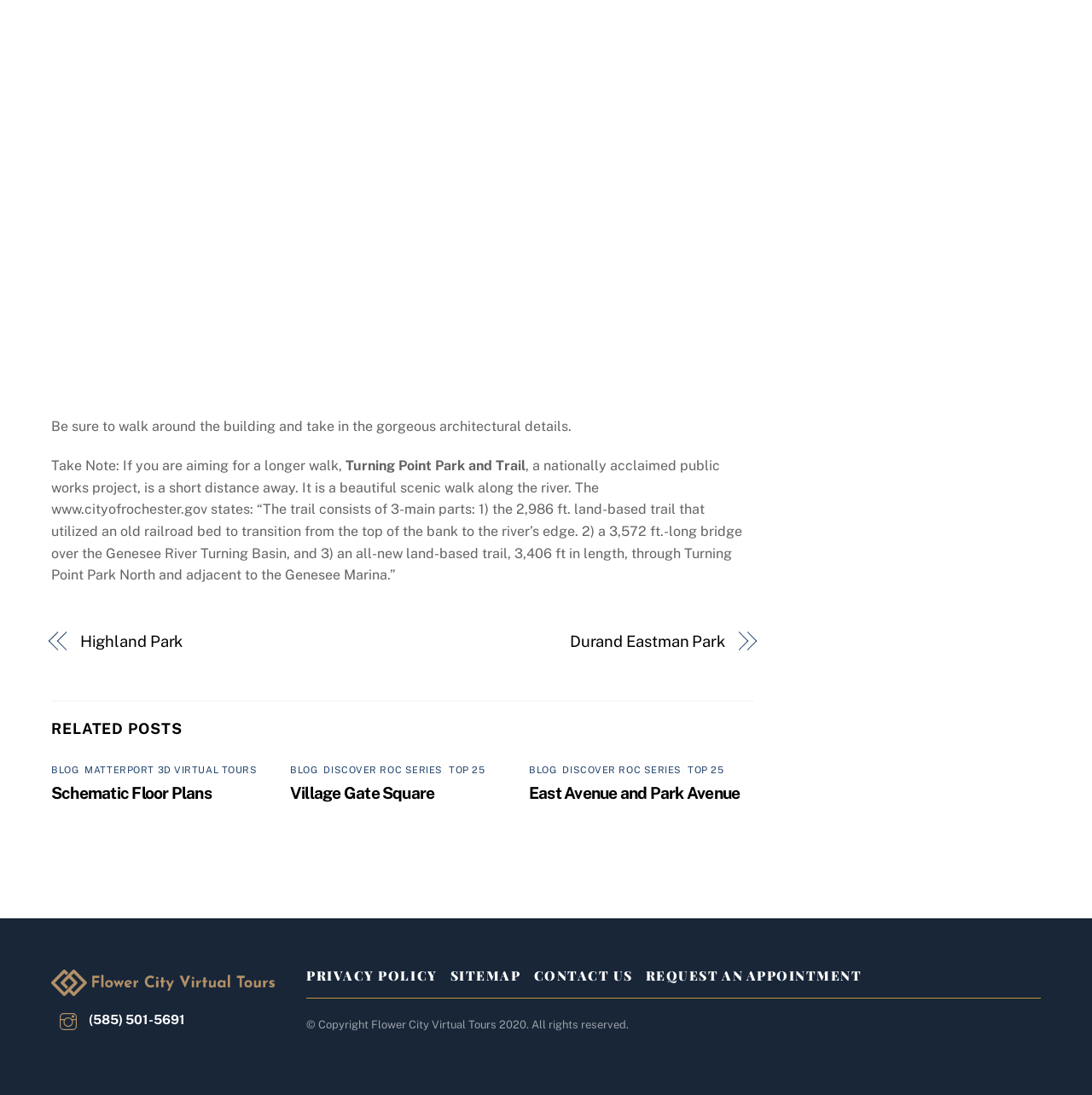What is the name of the series mentioned in the related posts section?
Please provide a comprehensive and detailed answer to the question.

The answer can be found in the related posts section of the webpage, where it lists several articles, including ones with the series name 'DISCOVER ROC SERIES'.